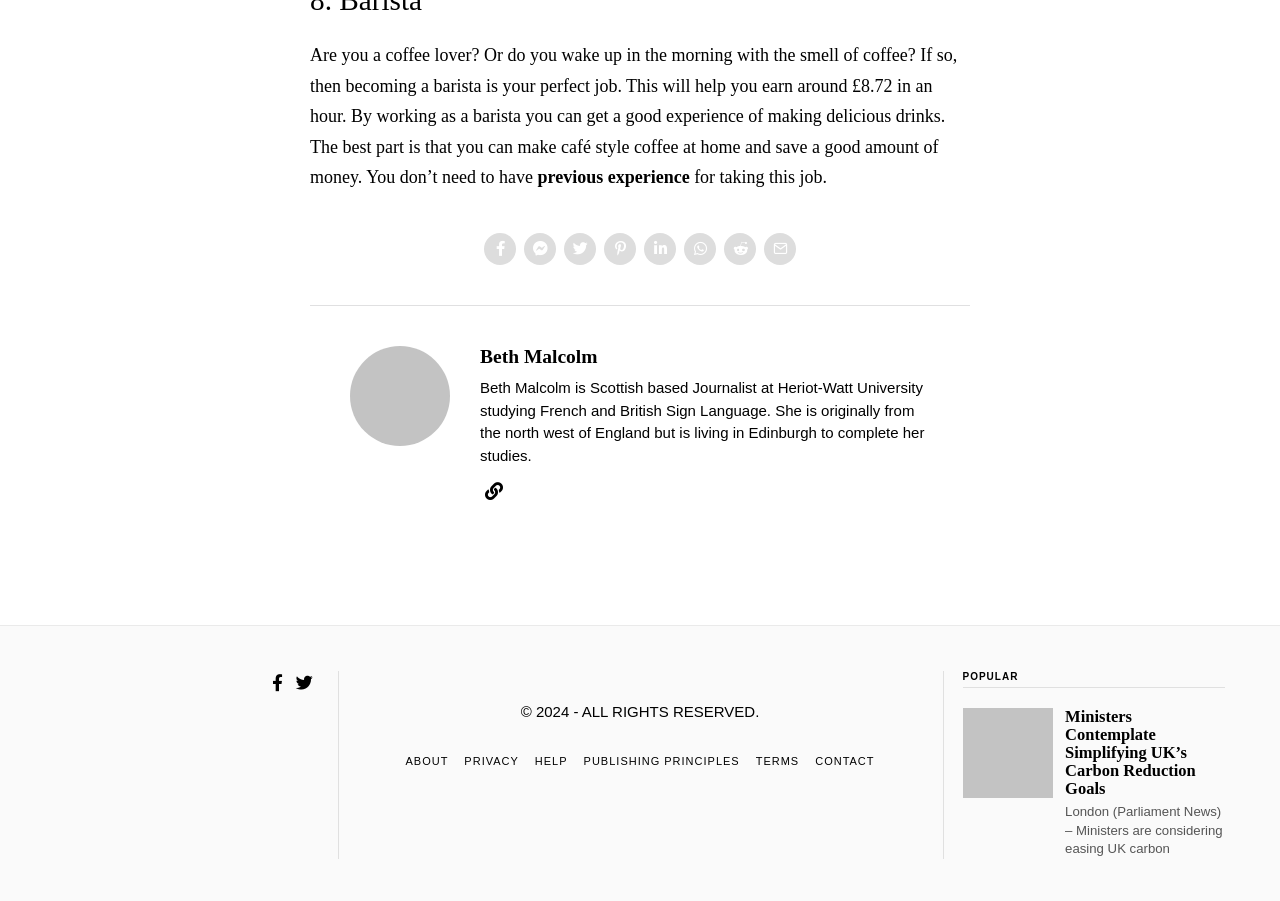Locate the bounding box coordinates of the area you need to click to fulfill this instruction: 'Explore Portable CCTV Trailer for lease'. The coordinates must be in the form of four float numbers ranging from 0 to 1: [left, top, right, bottom].

None